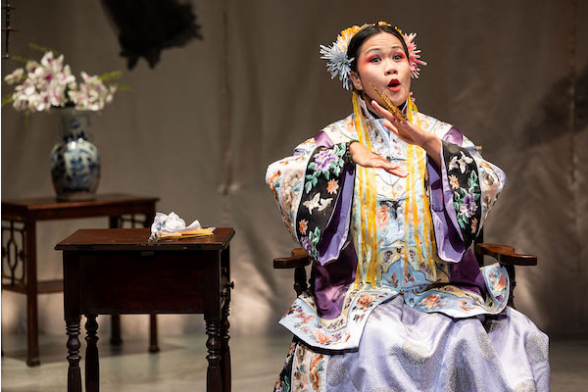Provide a thorough description of what you see in the image.

In this captivating scene from the Central Square Theater's production of "The Chinese Lady," actress Sophorl Ngin portrays Afong Moy, a pioneer in American theater and the first Chinese woman to perform in the United States. Dressed in an intricately designed traditional costume adorned with vibrant colors and patterns, she exudes a sense of dignity and artistry. The delicate details of her outfit, complemented by striking hair accessories, highlight her character's cultural heritage. 

Set against a backdrop that evokes the historical context of the story, Ngin's expressive performance captures the emotional depth of a woman navigating the complexities of identity and acceptance. In the foreground, a simple wooden table holds a few props, enhancing the authenticity of the theatrical setting. The scene reflects themes of longing, resilience, and the challenges of being a foreign figure in 19th-century America, inviting the audience to reflect on the historical implications of her journey and the ongoing dialogues about race and identity in contemporary society.